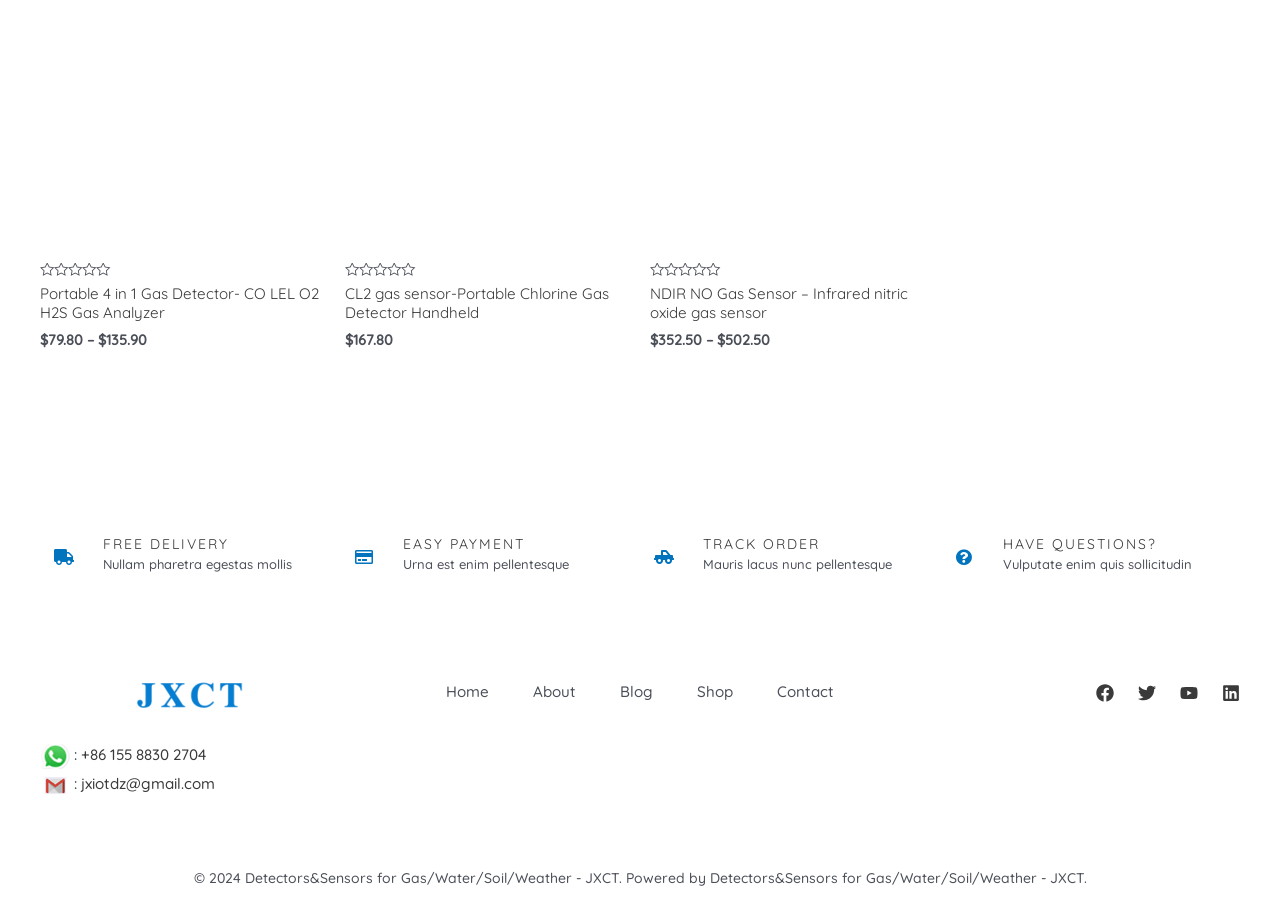Pinpoint the bounding box coordinates of the clickable area needed to execute the instruction: "Check the 'Facebook' social media link". The coordinates should be specified as four float numbers between 0 and 1, i.e., [left, top, right, bottom].

[0.856, 0.746, 0.87, 0.765]